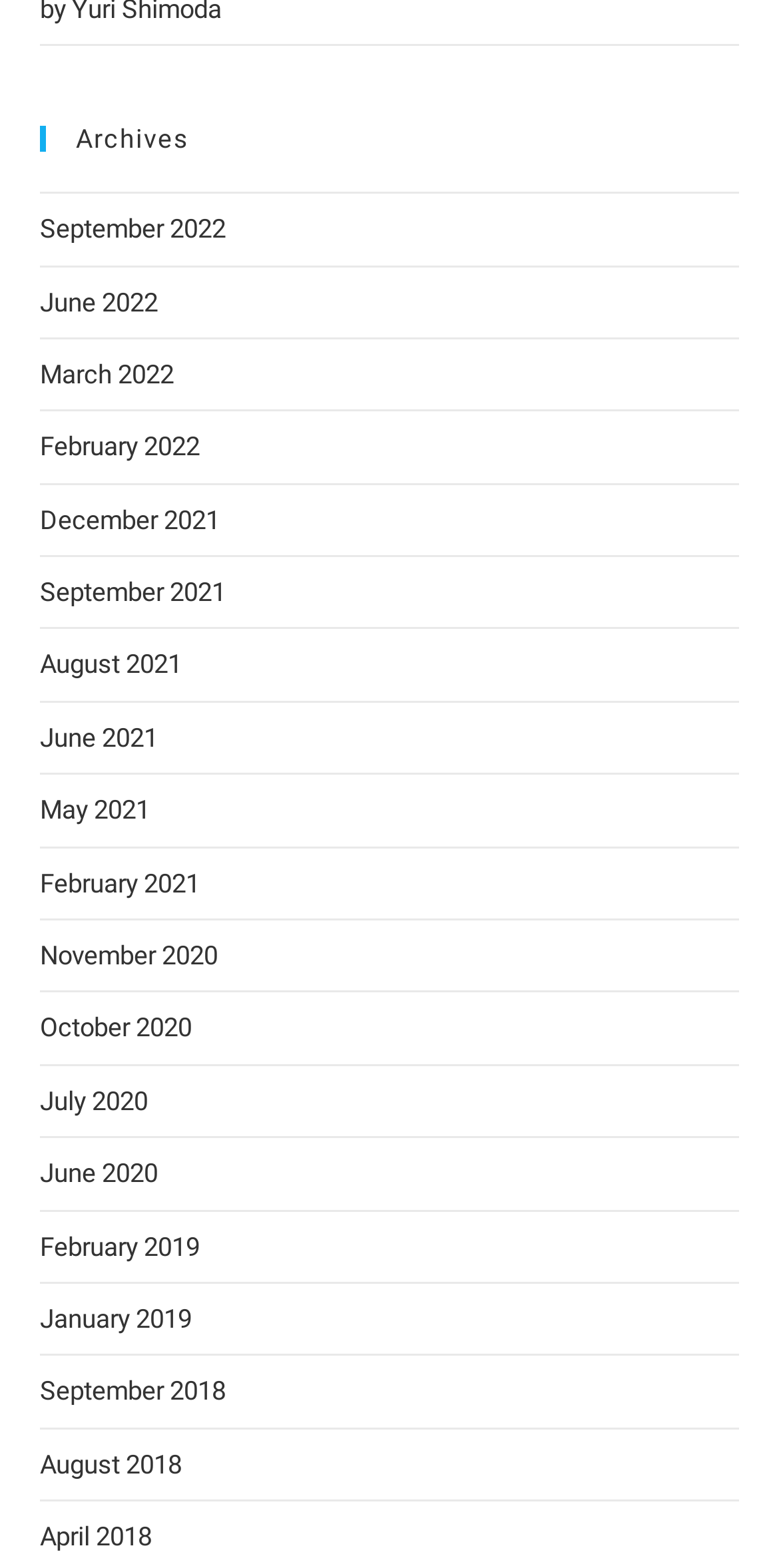Answer the following query with a single word or phrase:
What is the earliest month and year available on this webpage?

February 2019